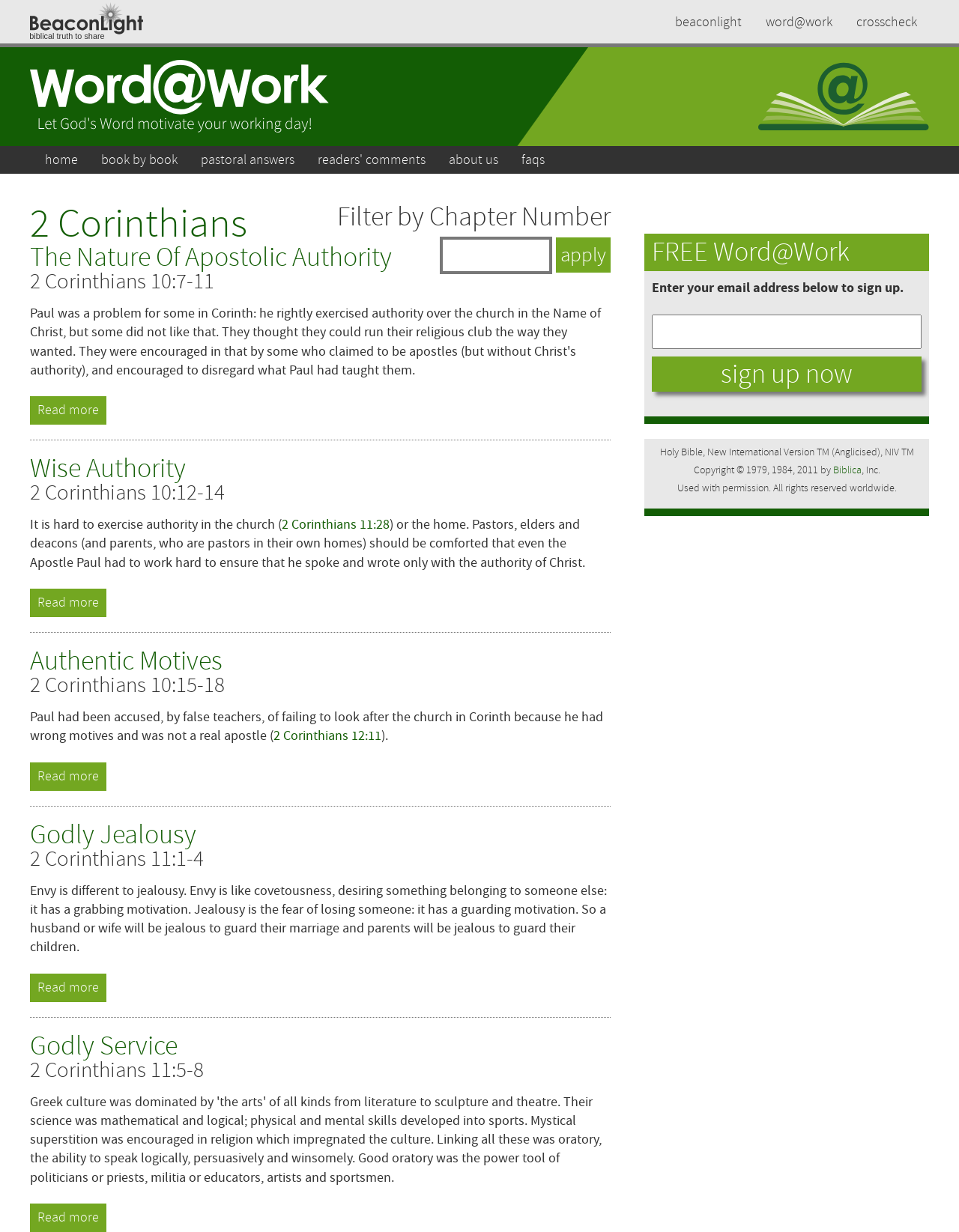Answer the question with a brief word or phrase:
What is the topic of the section 'Wise Authority'?

Exercising authority in the church